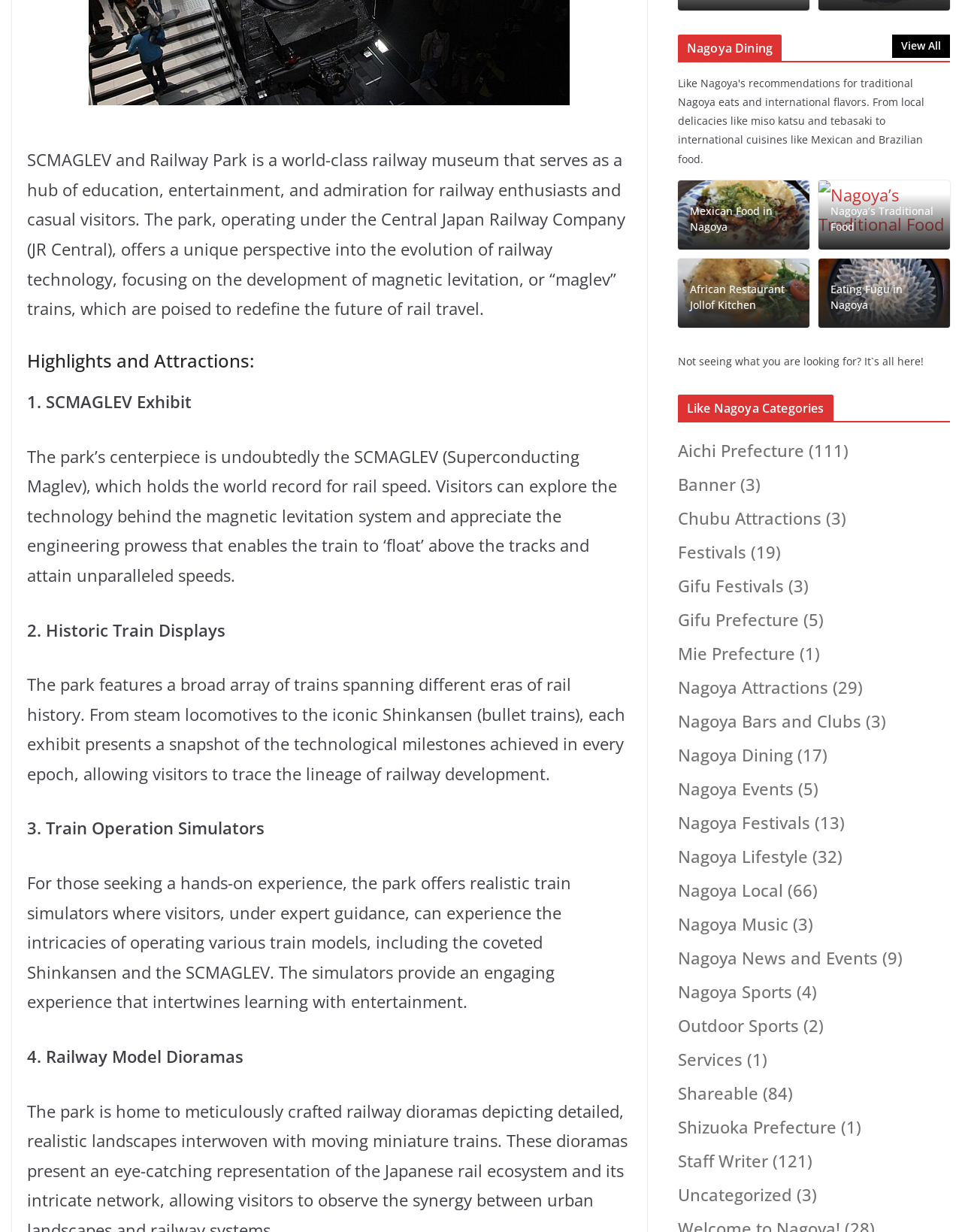Provide the bounding box coordinates in the format (top-left x, top-left y, bottom-right x, bottom-right y). All values are floating point numbers between 0 and 1. Determine the bounding box coordinate of the UI element described as: Nagoya’s Traditional Food

[0.863, 0.165, 0.975, 0.19]